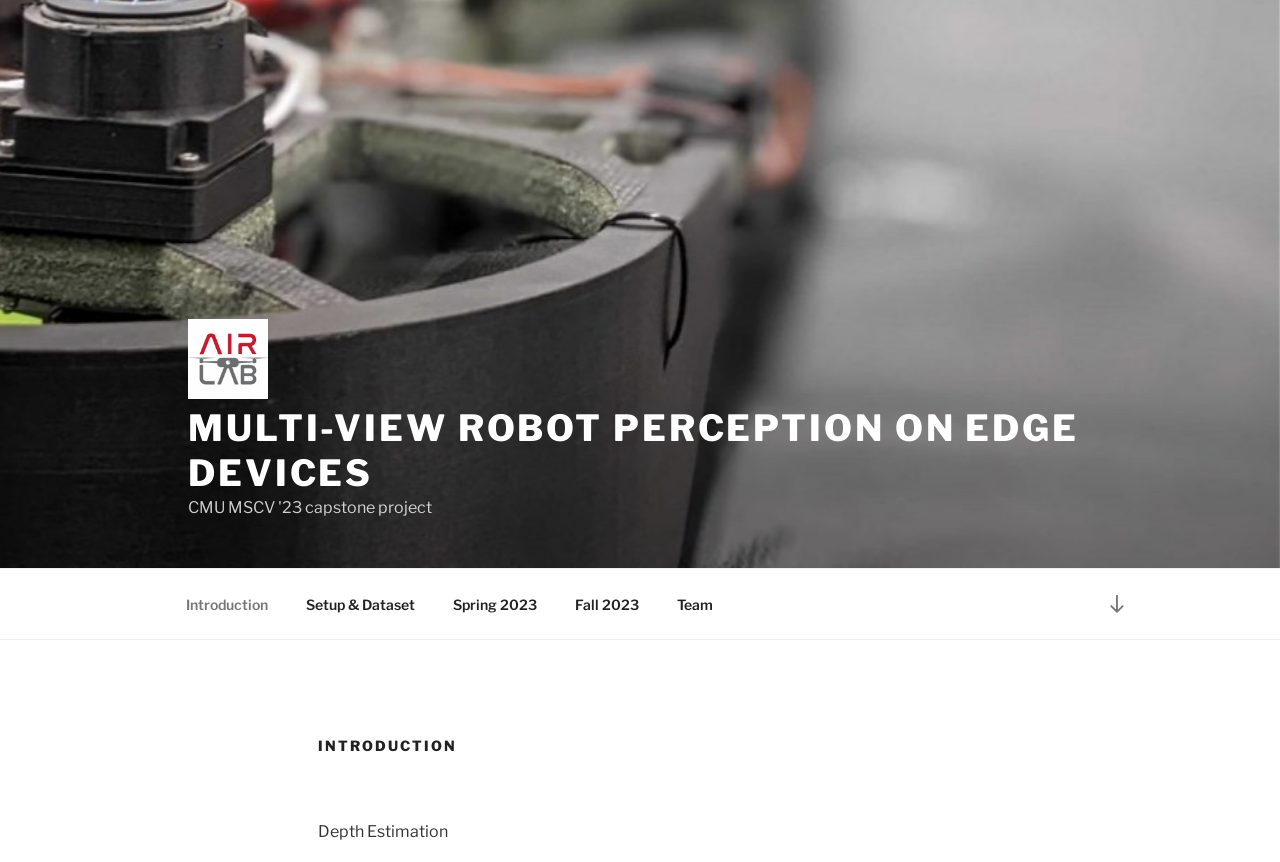Identify the bounding box coordinates for the UI element that matches this description: "Scroll down to content".

[0.855, 0.671, 0.891, 0.729]